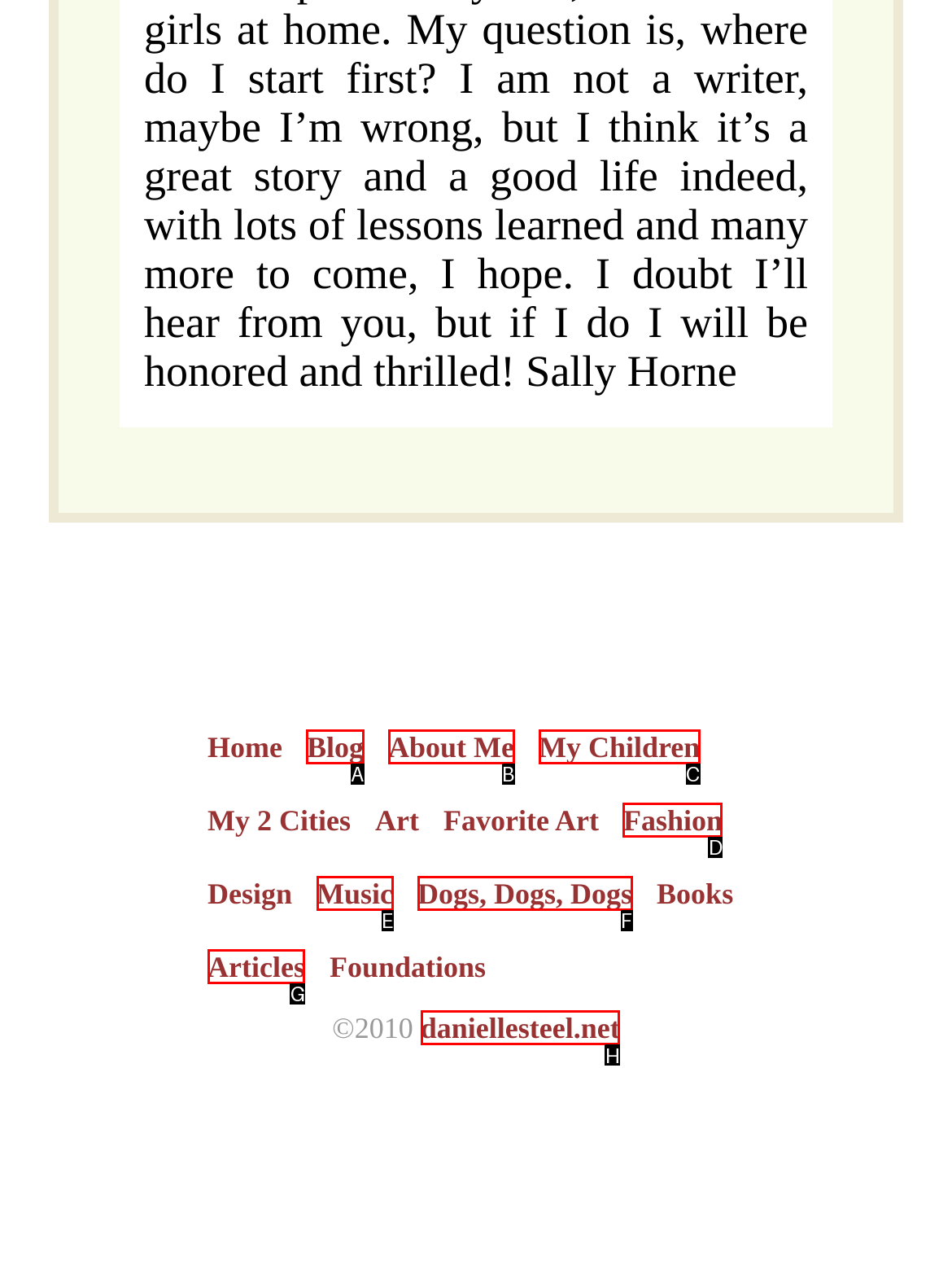Select the appropriate HTML element that needs to be clicked to execute the following task: visit official website. Respond with the letter of the option.

H